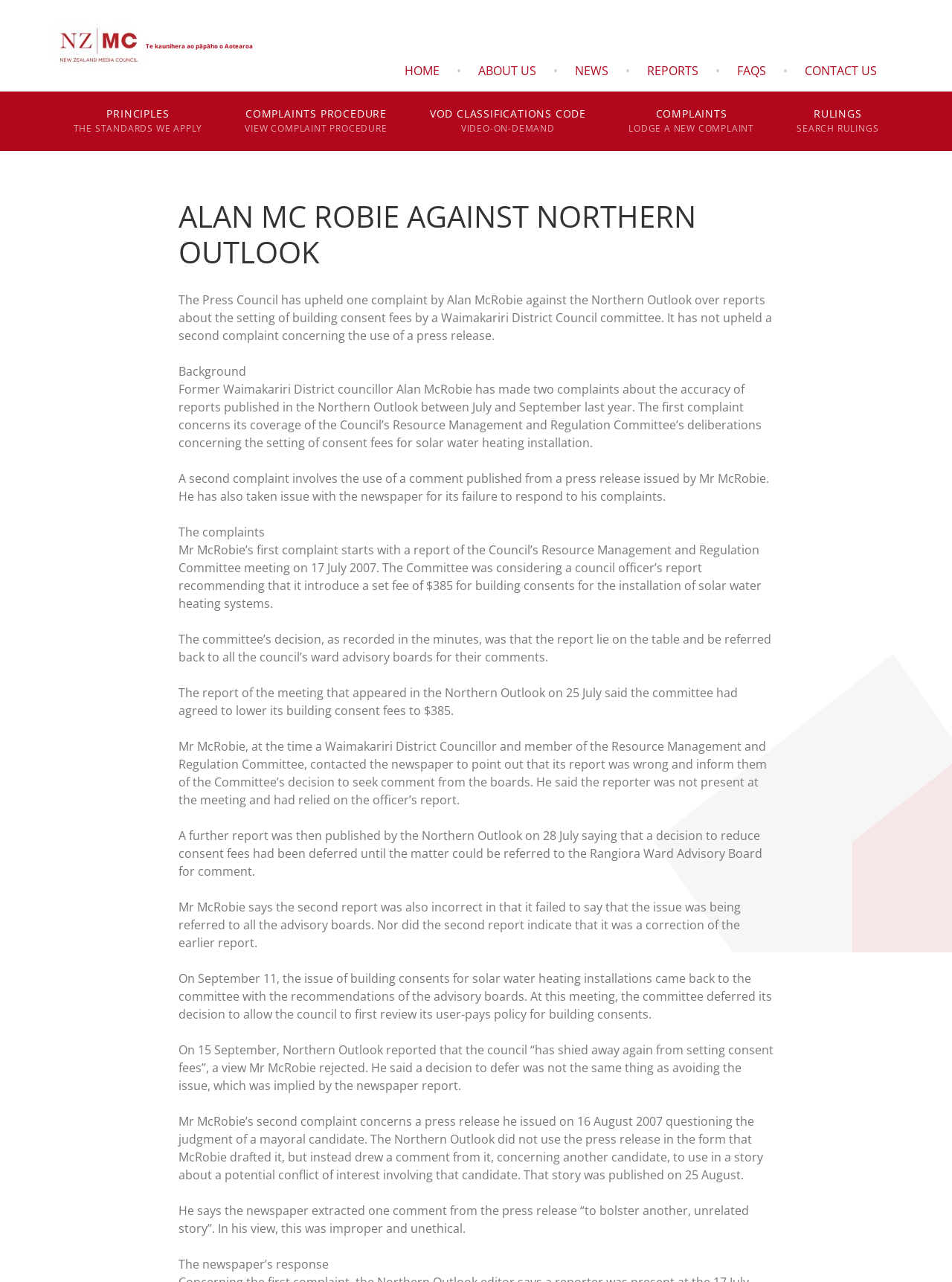Kindly provide the bounding box coordinates of the section you need to click on to fulfill the given instruction: "Lodge a new complaint".

[0.654, 0.071, 0.799, 0.118]